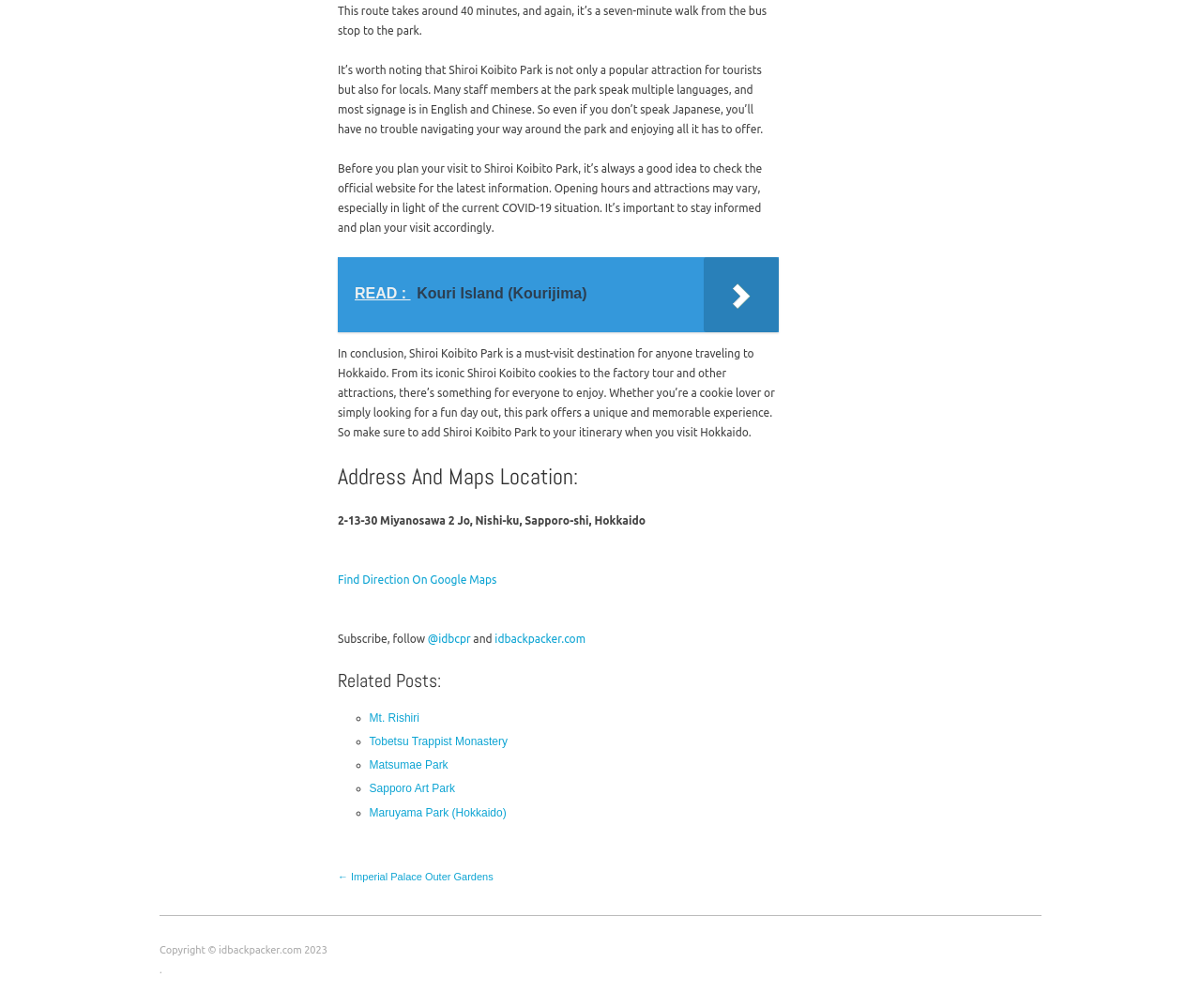Examine the image and give a thorough answer to the following question:
What is the author's recommendation for visitors to Hokkaido?

The article concludes that Shiroi Koibito Park is a must-visit destination for anyone traveling to Hokkaido, offering a unique and memorable experience for visitors.